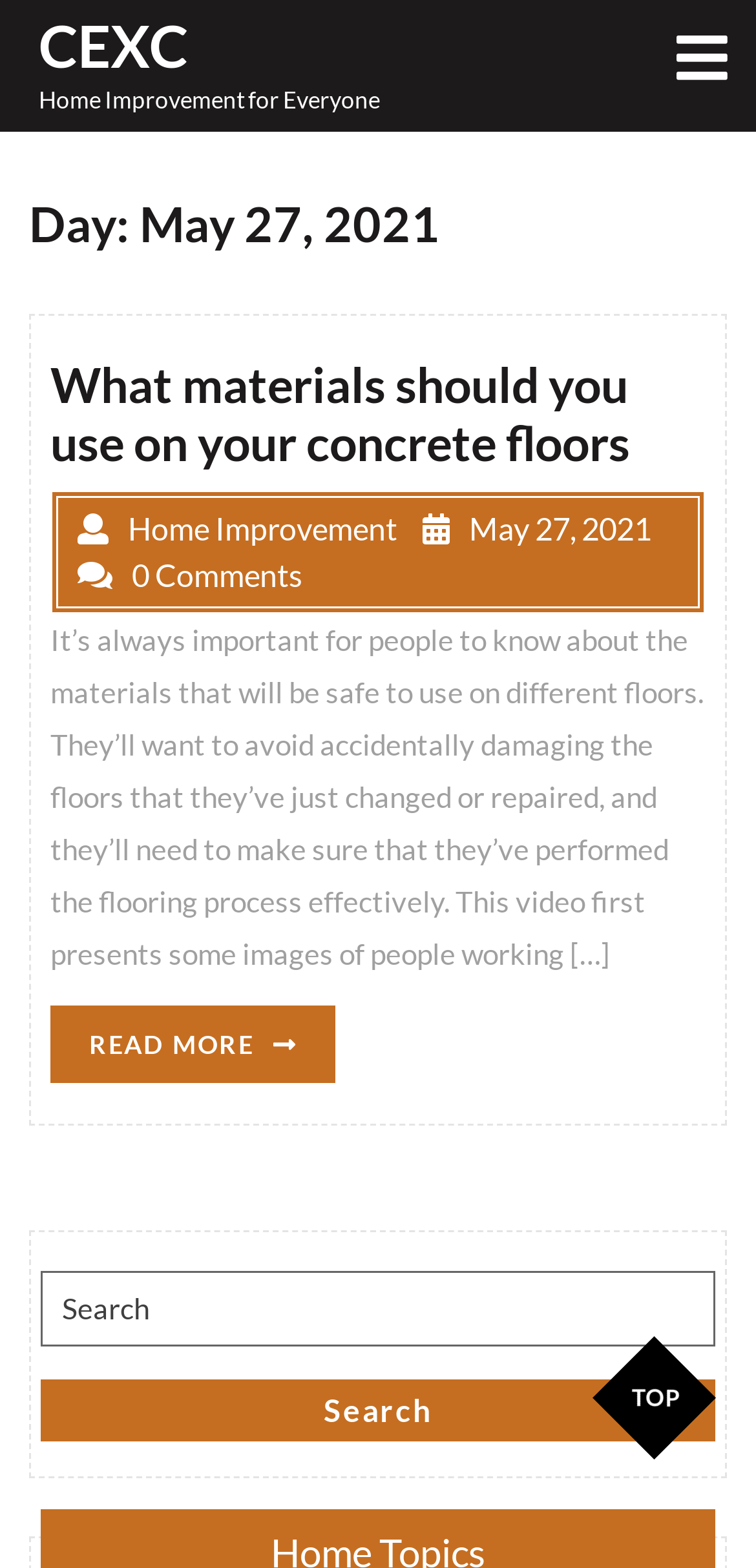Provide the bounding box coordinates of the HTML element described as: "Top". The bounding box coordinates should be four float numbers between 0 and 1, i.e., [left, top, right, bottom].

[0.784, 0.852, 0.947, 0.93]